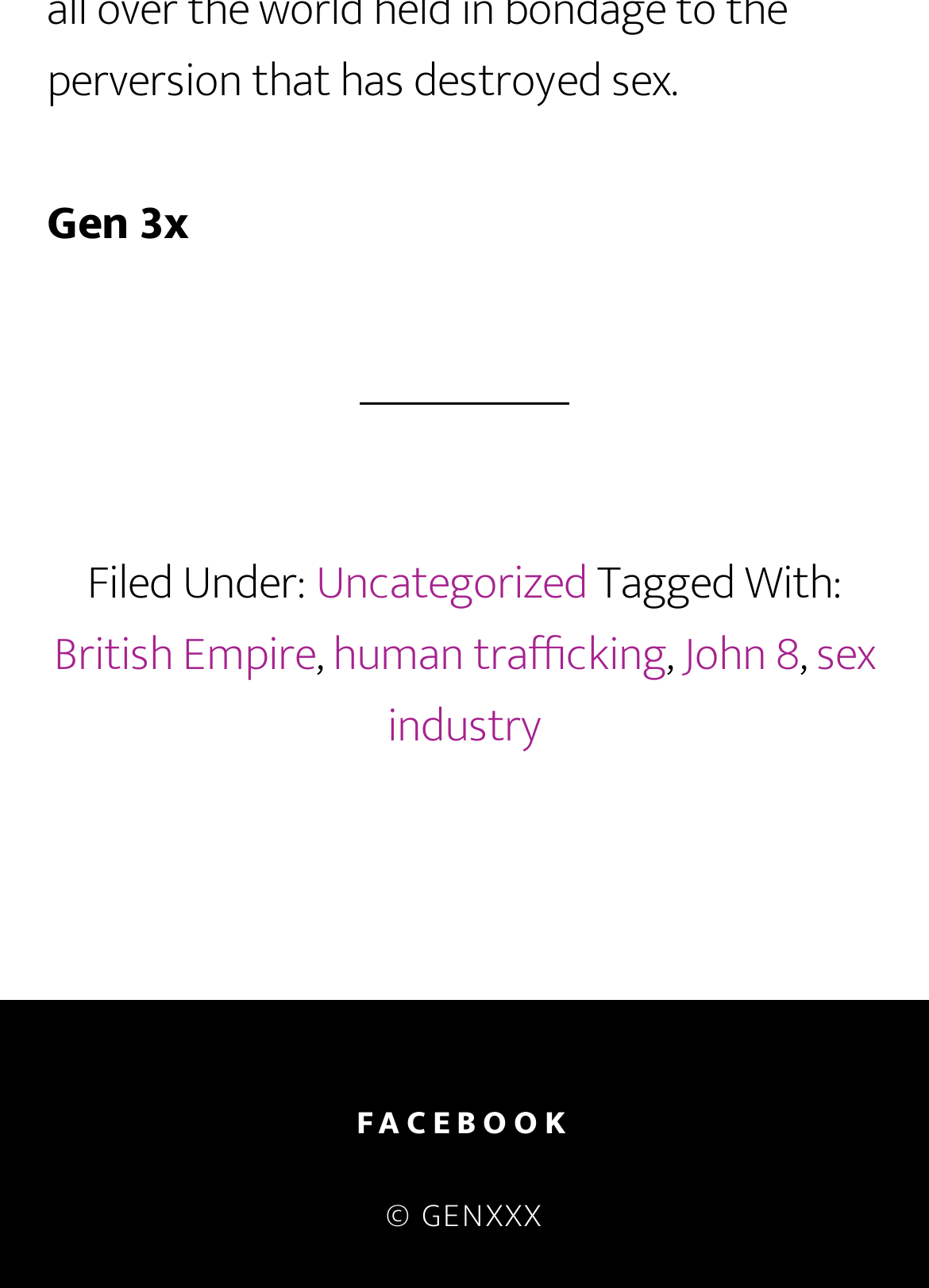Determine the bounding box for the UI element that matches this description: "John 8".

[0.735, 0.477, 0.86, 0.54]